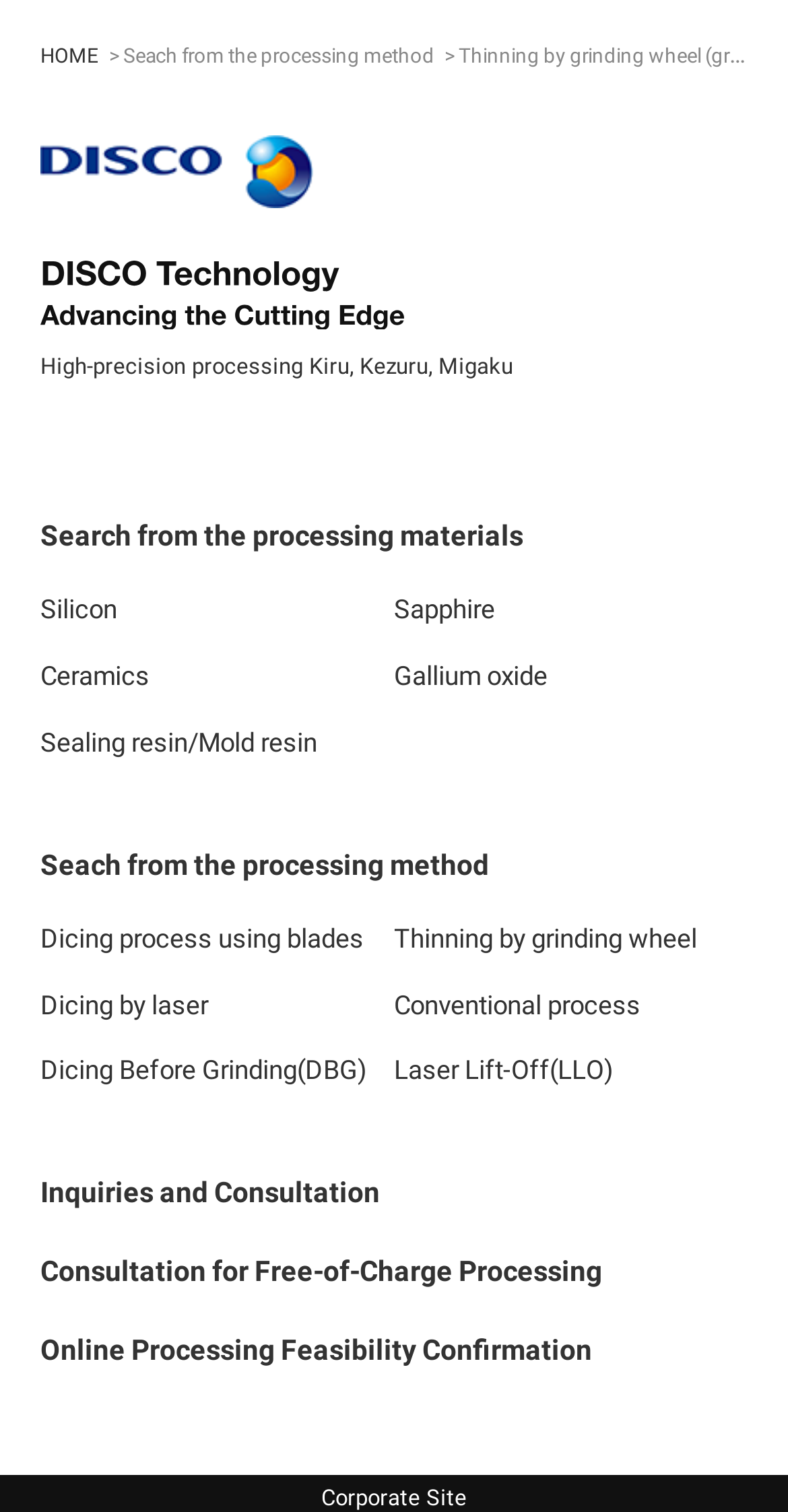Please identify the bounding box coordinates of the element's region that should be clicked to execute the following instruction: "go to home page". The bounding box coordinates must be four float numbers between 0 and 1, i.e., [left, top, right, bottom].

[0.051, 0.03, 0.126, 0.044]